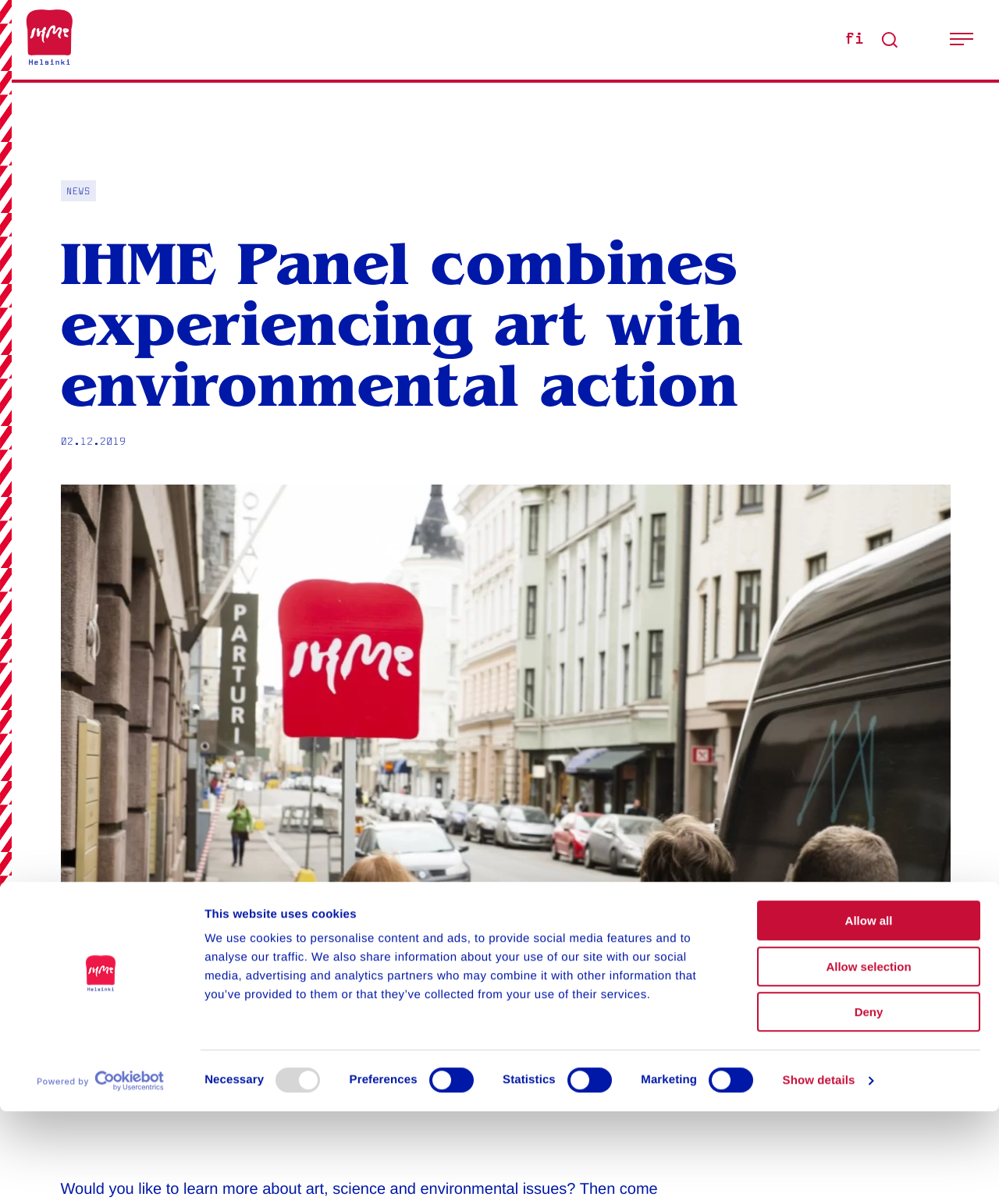What is the photographer's name?
Examine the screenshot and reply with a single word or phrase.

Veikko Somerpuro